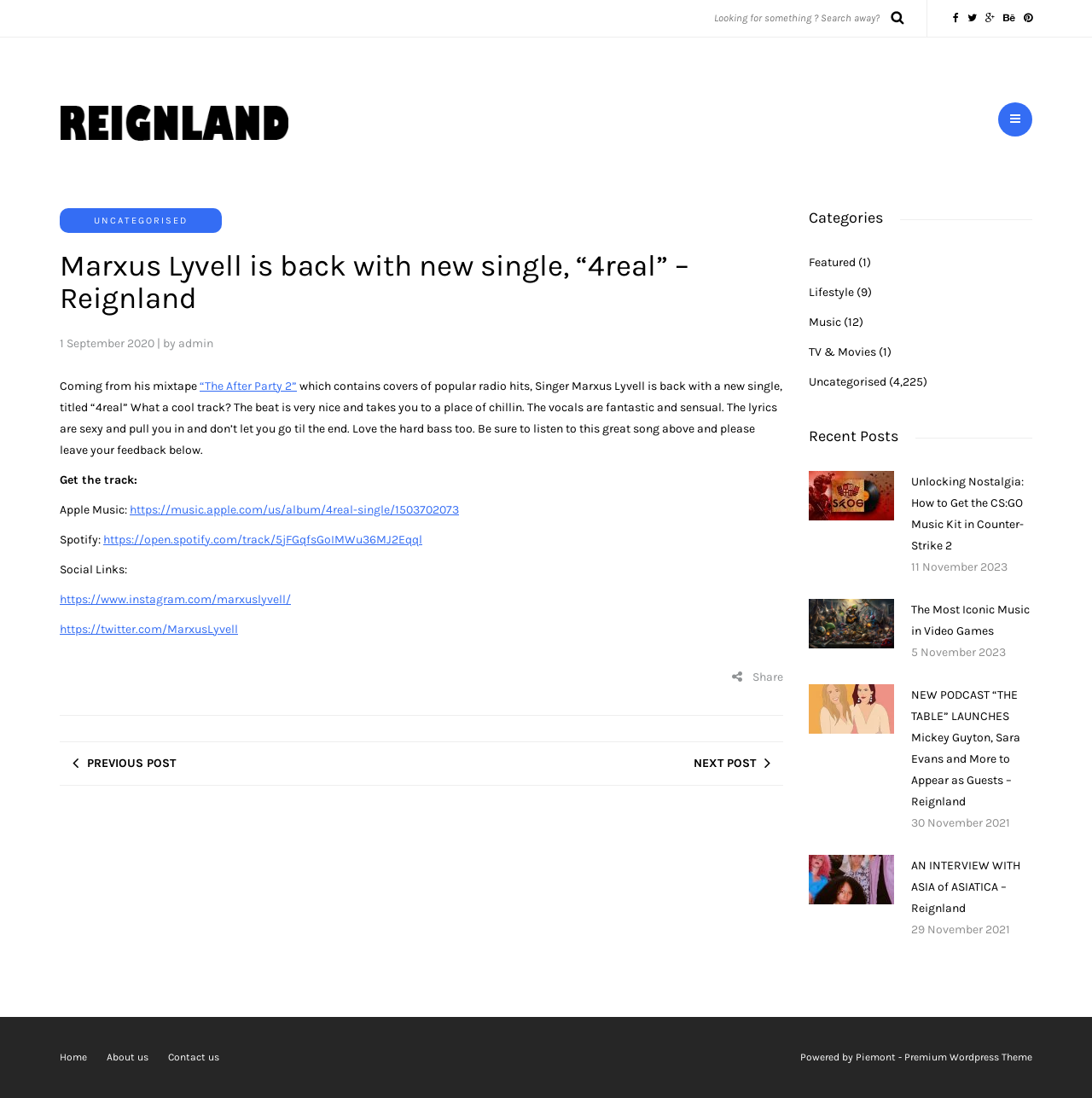Find the bounding box coordinates of the element to click in order to complete the given instruction: "Go to the home page."

[0.055, 0.957, 0.08, 0.968]